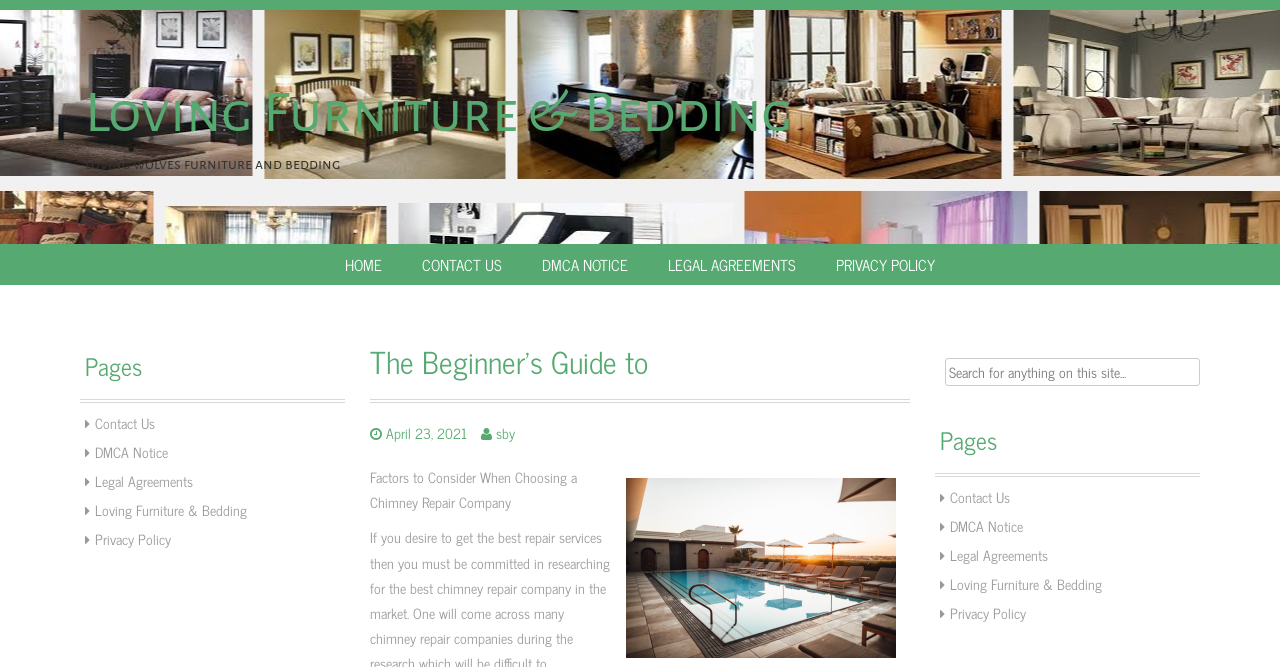What is the purpose of the search bar?
Answer with a single word or phrase by referring to the visual content.

To search for content